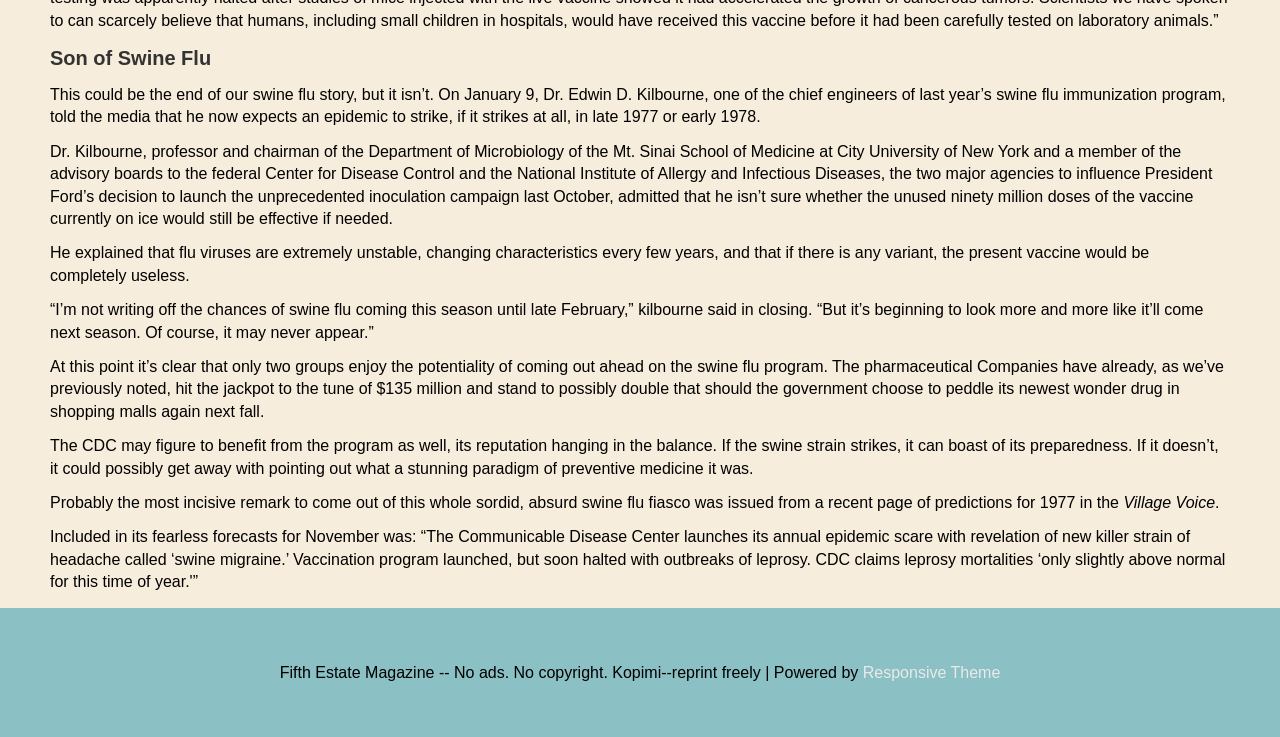Extract the bounding box coordinates for the described element: "Responsive Theme". The coordinates should be represented as four float numbers between 0 and 1: [left, top, right, bottom].

[0.674, 0.902, 0.781, 0.925]